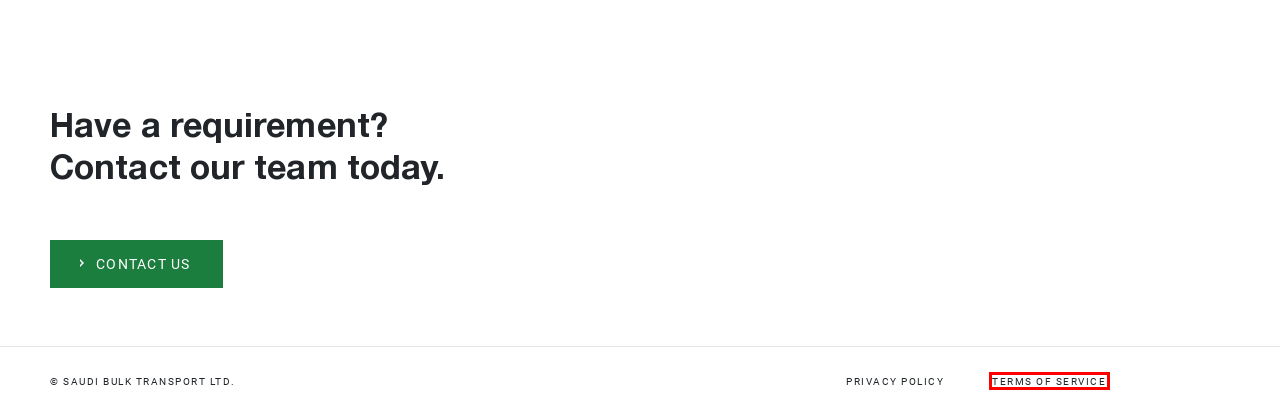You are looking at a screenshot of a webpage with a red bounding box around an element. Determine the best matching webpage description for the new webpage resulting from clicking the element in the red bounding box. Here are the descriptions:
A. Terms of service - SBT
B. Affordable Premium Warehouse Rentals in Saudi Arabia | SBT
C. Transportation, Logistics & Warehousing Solutions in Saudi Arabia
D. Blog Updates - SBT
E. SBT - Collection request application
F. Premium Logistics Company in Saudi Arabia | SBT Logistex
G. The Simple International Shipping Company That Wins Customers
H. Customer Portal

A